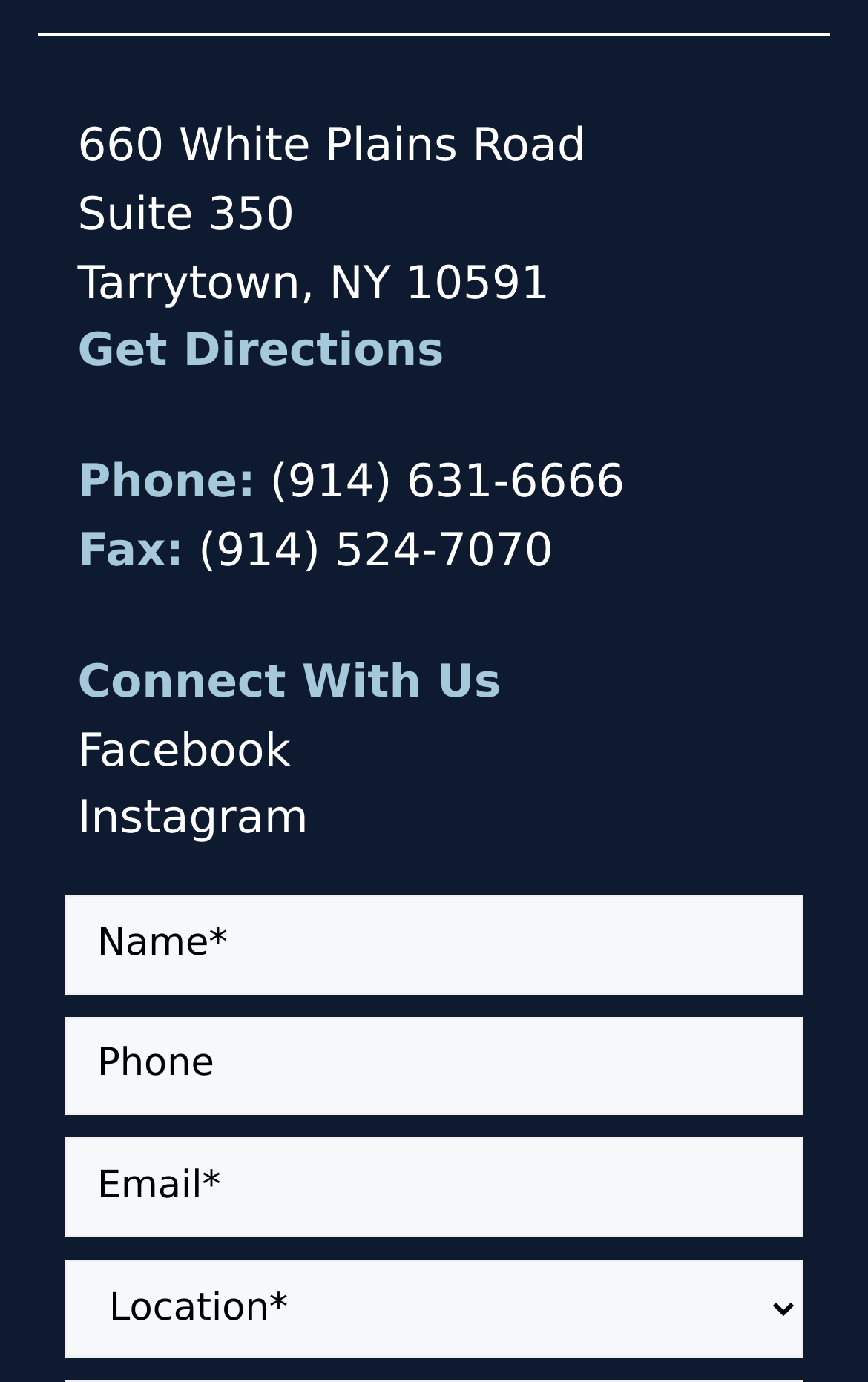What social media platform is mentioned first?
Could you give a comprehensive explanation in response to this question?

I looked at the links under the 'Connect With Us' section and found that the first link is to Facebook.